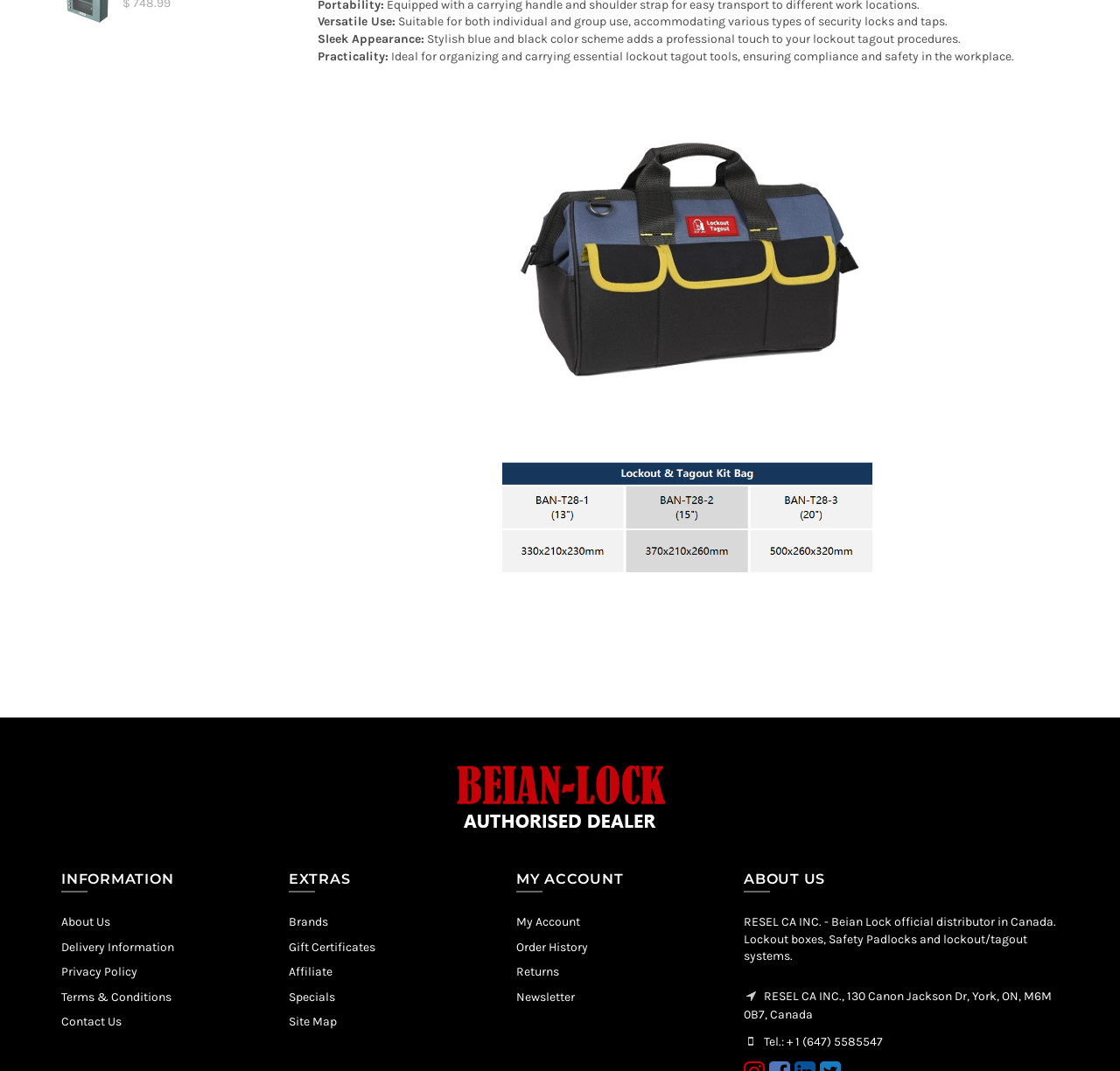What is the company name of the distributor?
Refer to the image and answer the question using a single word or phrase.

RESEL CA INC.